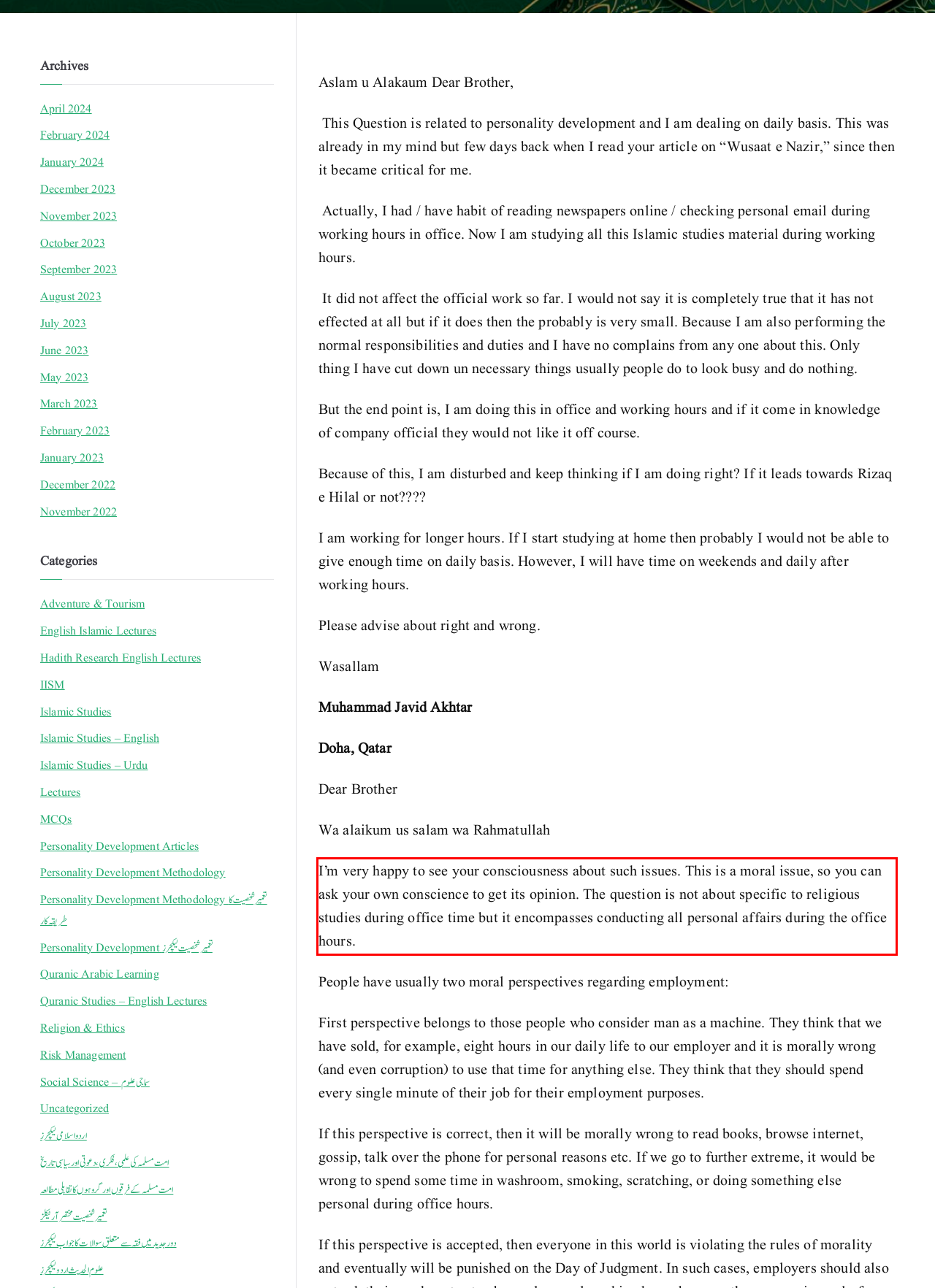Given a webpage screenshot, identify the text inside the red bounding box using OCR and extract it.

I’m very happy to see your consciousness about such issues. This is a moral issue, so you can ask your own conscience to get its opinion. The question is not about specific to religious studies during office time but it encompasses conducting all personal affairs during the office hours.